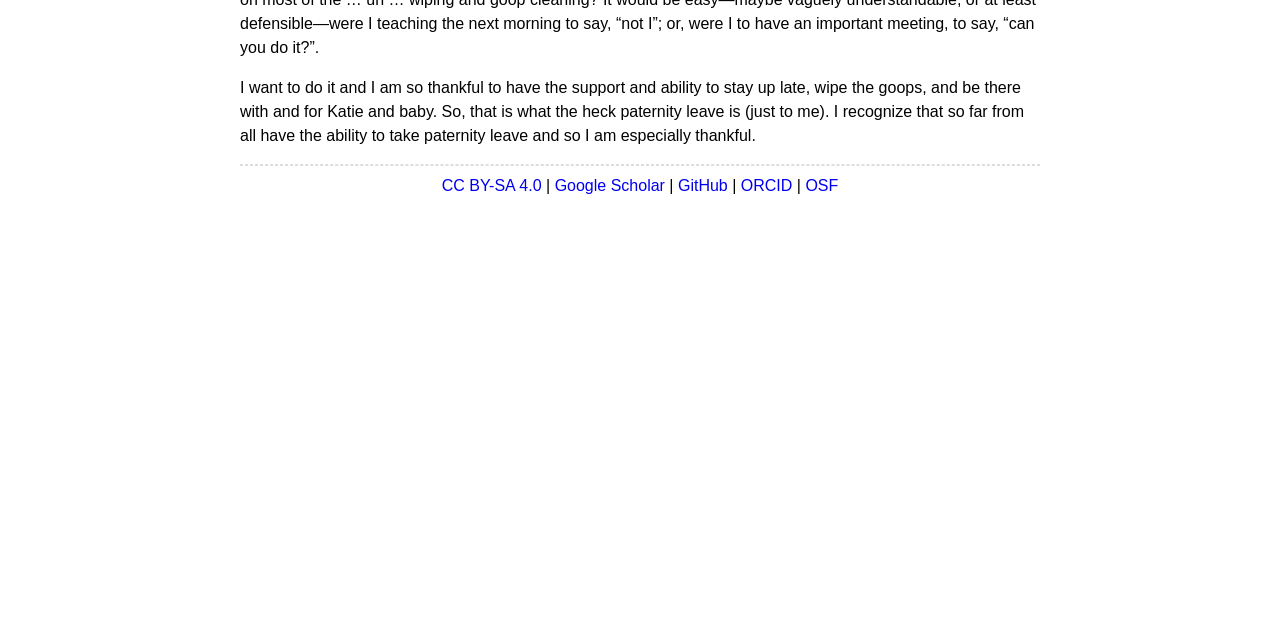Using the element description provided, determine the bounding box coordinates in the format (top-left x, top-left y, bottom-right x, bottom-right y). Ensure that all values are floating point numbers between 0 and 1. Element description: Google Scholar

[0.433, 0.276, 0.519, 0.303]